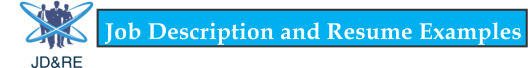Describe all the important aspects and features visible in the image.

This image serves as the header for a webpage titled "Substitute Teacher Resume Writing Tips and Example – Job Description And Resume Examples." It features a bold blue banner with white text stating "Job Description And Resume Examples." Accompanied by a graphic of three stylized figures, the design emphasizes the importance of resume writing for job seekers in the educational field, particularly substitute teaching. The overall visual aims to attract visitors to explore detailed resources and examples that can enhance their resume writing skills and improve their chances of landing a substitute teaching position.